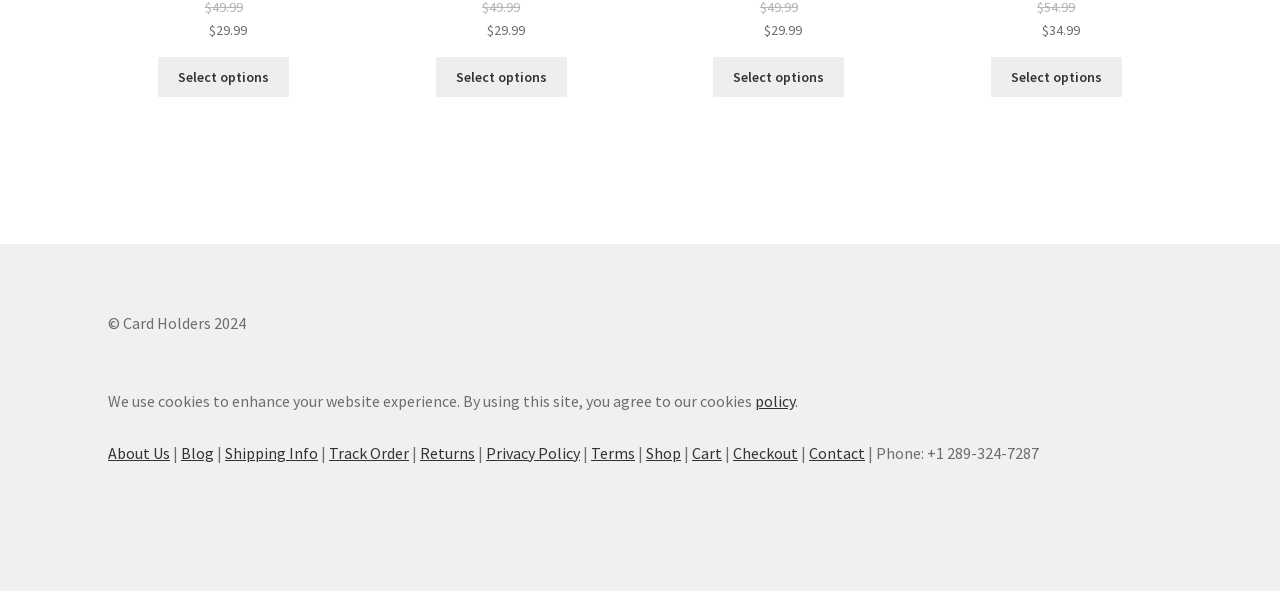Identify the bounding box coordinates for the UI element mentioned here: "Blog". Provide the coordinates as four float values between 0 and 1, i.e., [left, top, right, bottom].

[0.141, 0.749, 0.167, 0.783]